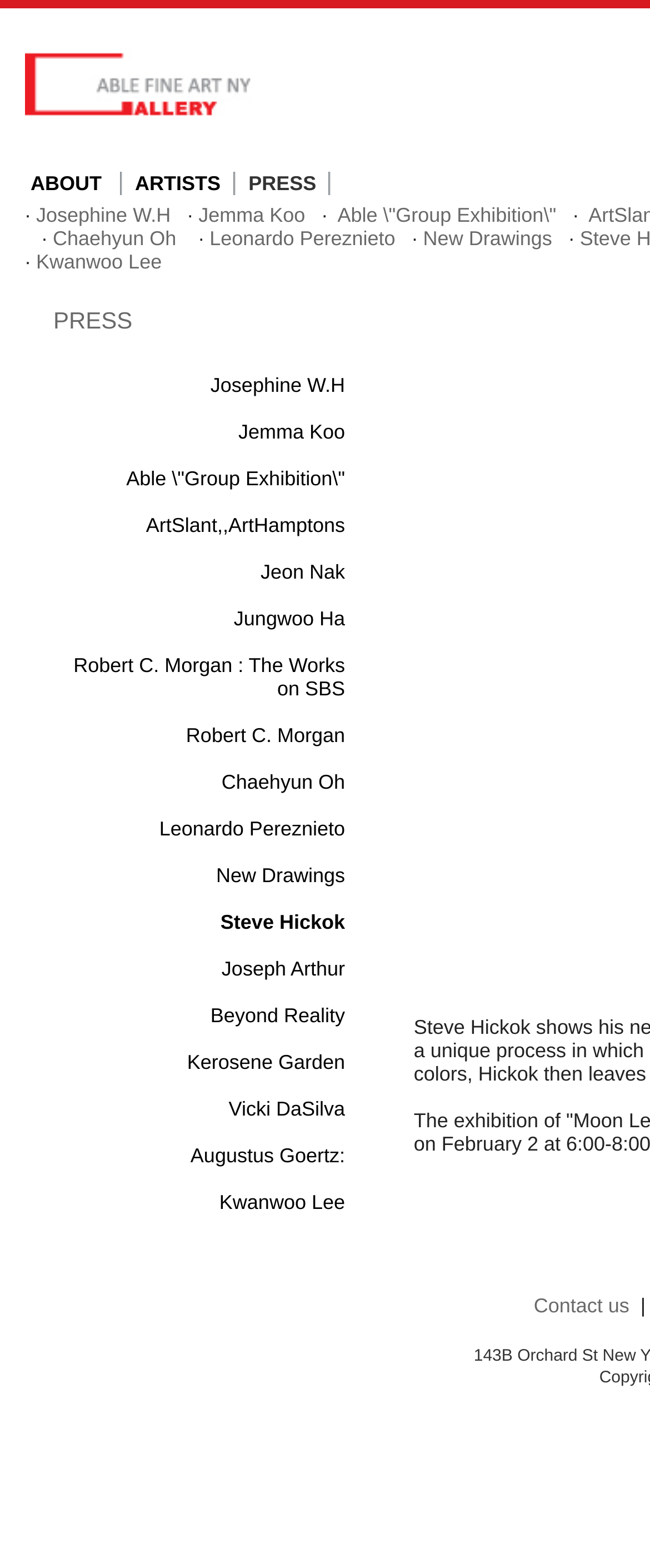Use the information in the screenshot to answer the question comprehensively: How many links are in the first row of the table?

I examined the first row of the table and found that it contains only one link, which is 'Josephine W.H'.